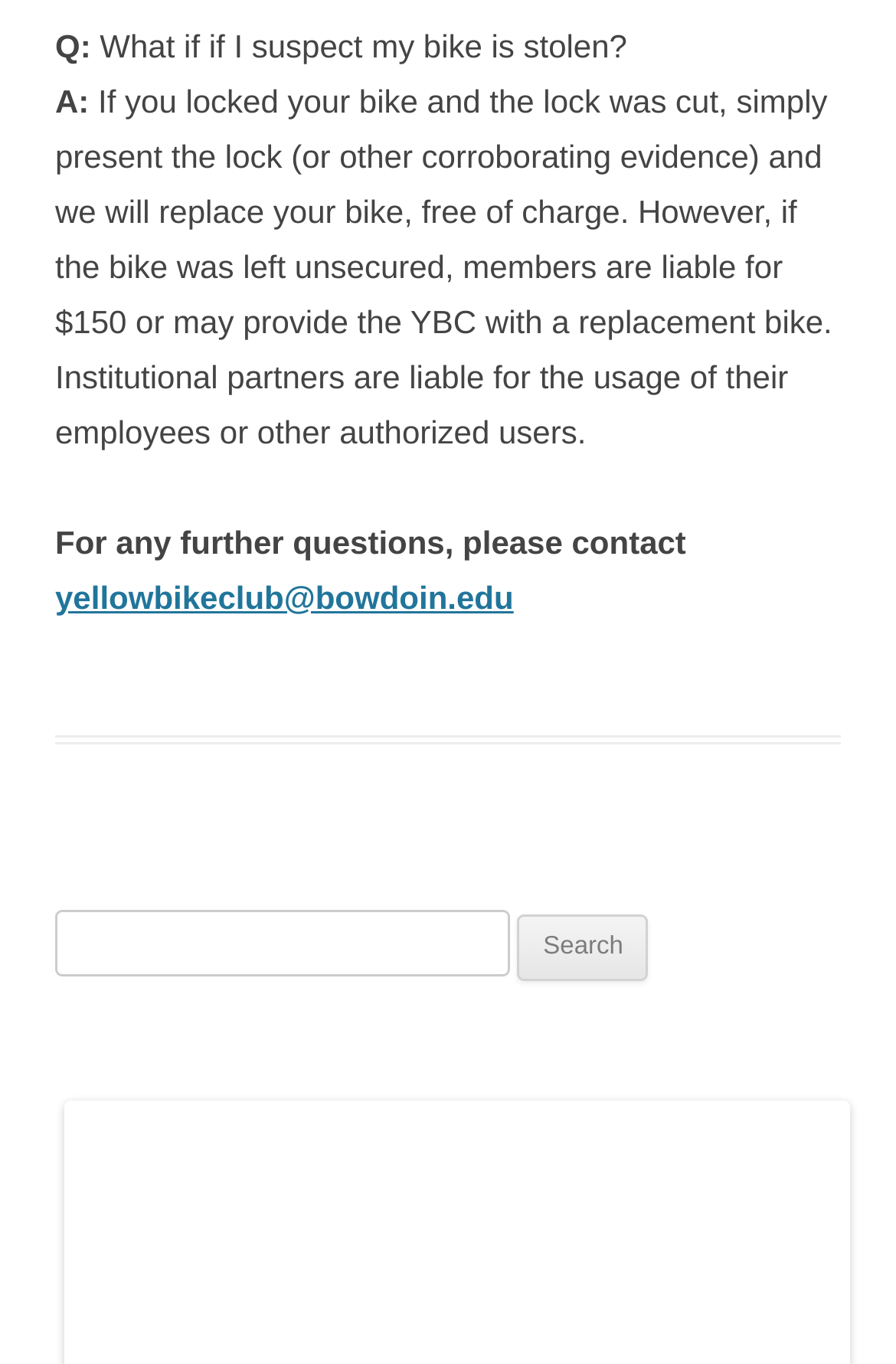Using the description "yellowbikeclub@bowdoin.edu", locate and provide the bounding box of the UI element.

[0.062, 0.424, 0.573, 0.451]